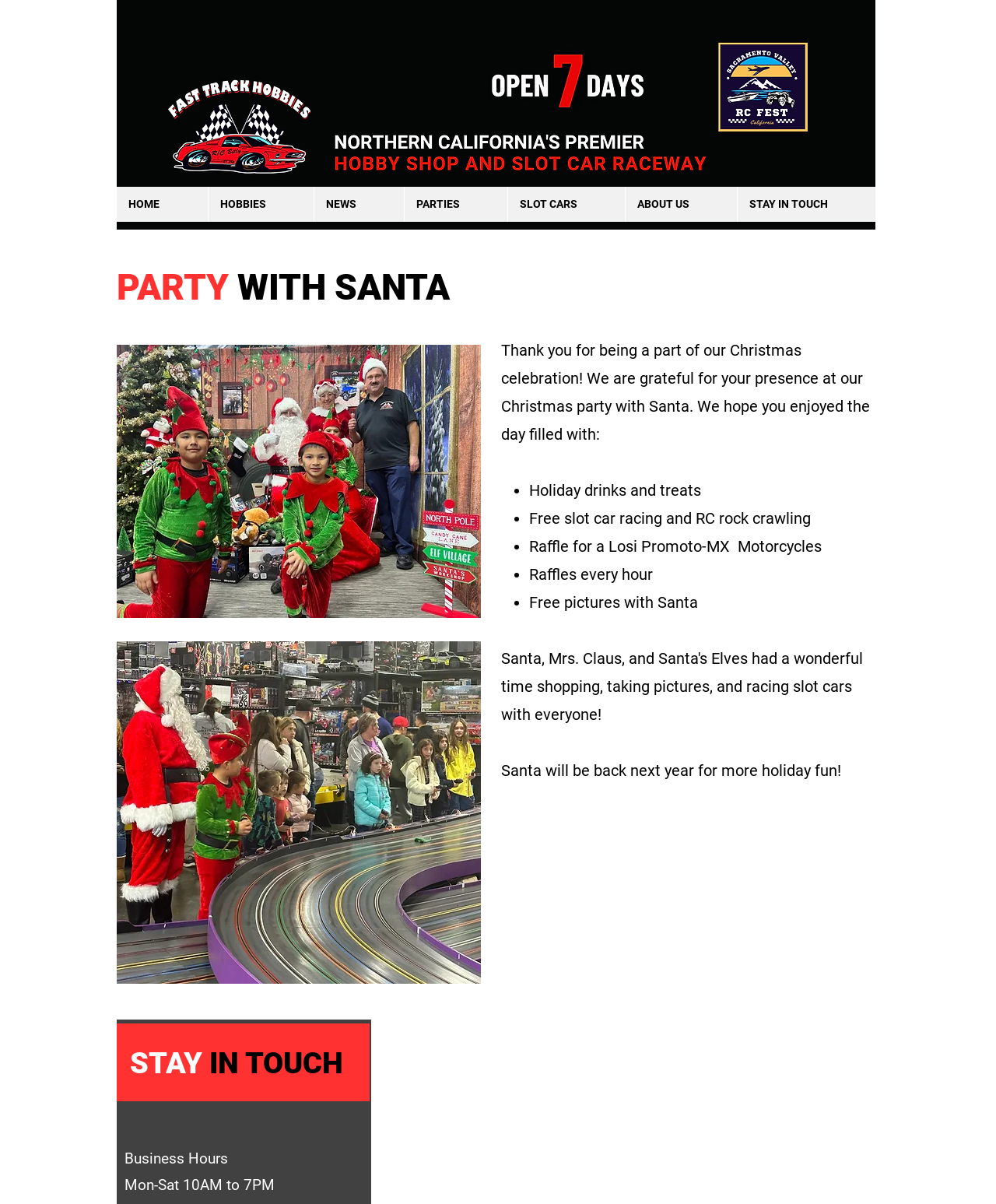Answer the following query with a single word or phrase:
What is the purpose of the party?

To celebrate Christmas